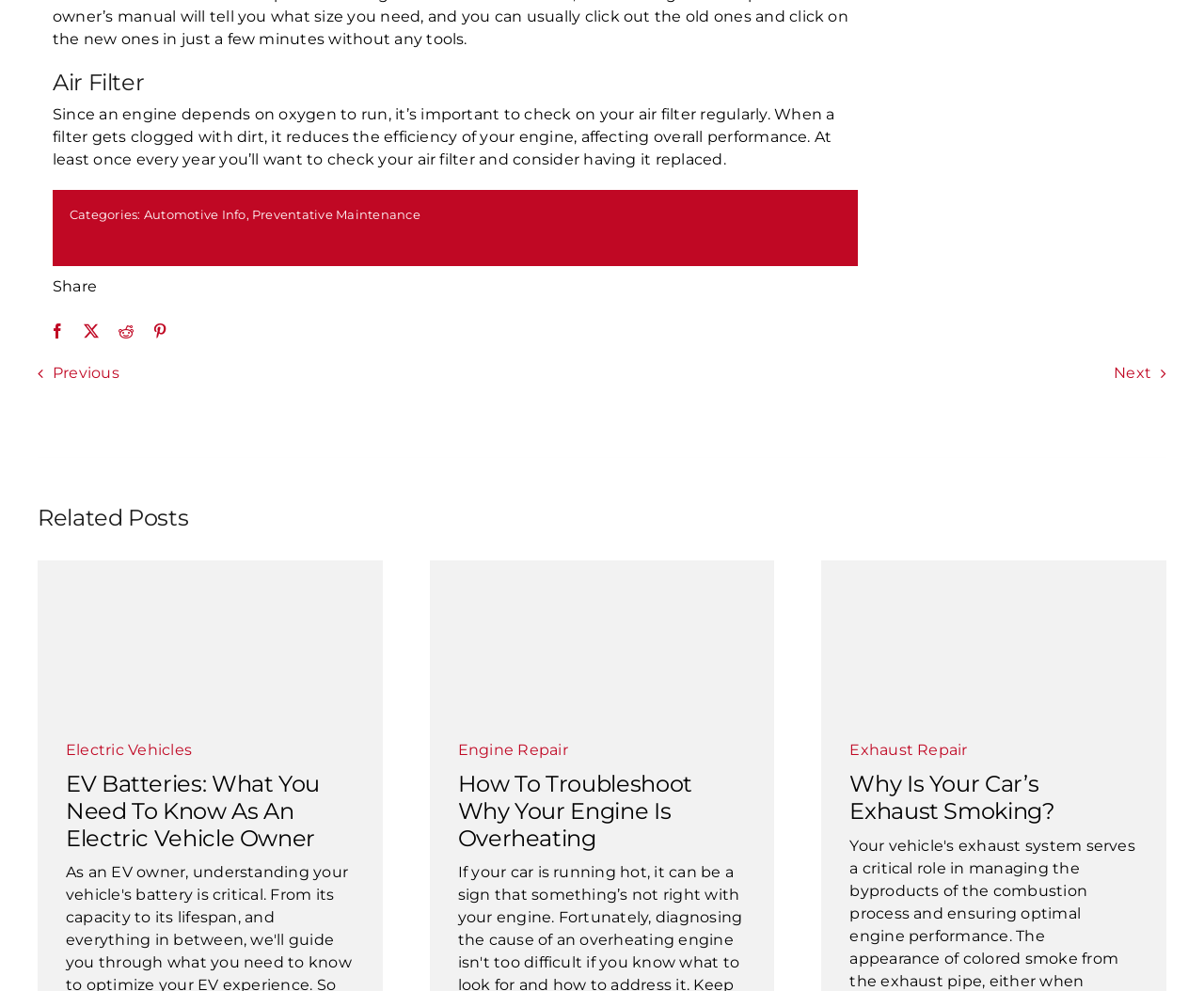How many social media sharing options are available?
Please look at the screenshot and answer using one word or phrase.

4